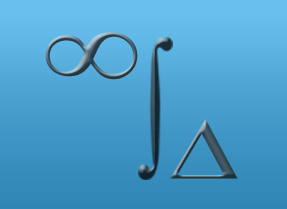Describe the image with as much detail as possible.

The image features a visually striking graphic set against a soft blue background. It depicts three distinct symbols: on the left, the infinity symbol, representing endless possibilities and continuity; in the center, an abstract representation of an integral sign, which signifies the concept of integration in mathematics; and on the right, a triangle, often emblematic of stability and balance, frequently associated with various mathematical concepts and geometric principles. The design conveys a harmonious blend of mathematical imagery, evoking themes of infinity, calculation, and structure, making it suitable for educational contexts or materials related to mathematics and science.